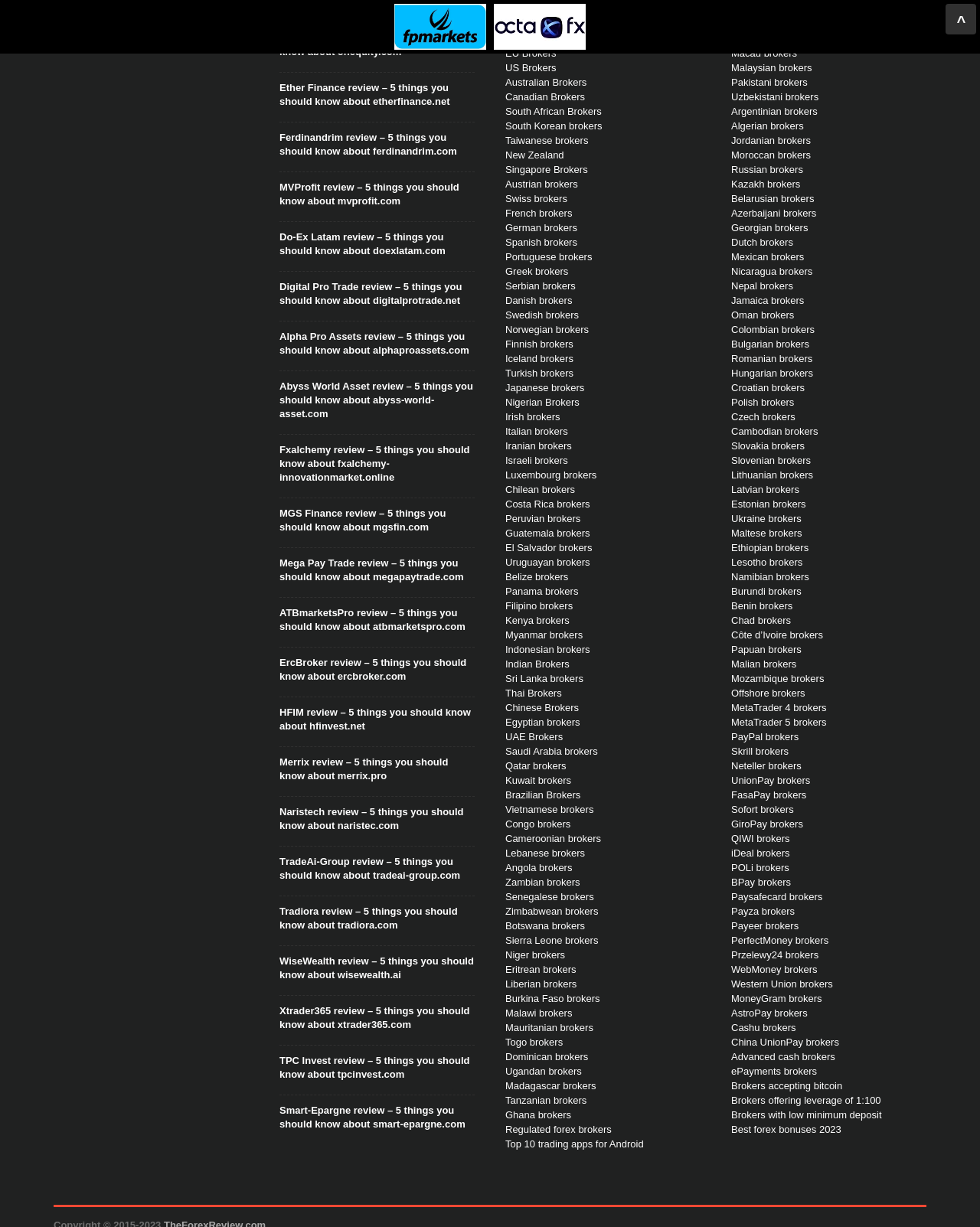Please find the bounding box coordinates of the clickable region needed to complete the following instruction: "Read the 'OnEquity review – 5 things you should know about onequity.com' article". The bounding box coordinates must consist of four float numbers between 0 and 1, i.e., [left, top, right, bottom].

[0.285, 0.026, 0.484, 0.048]